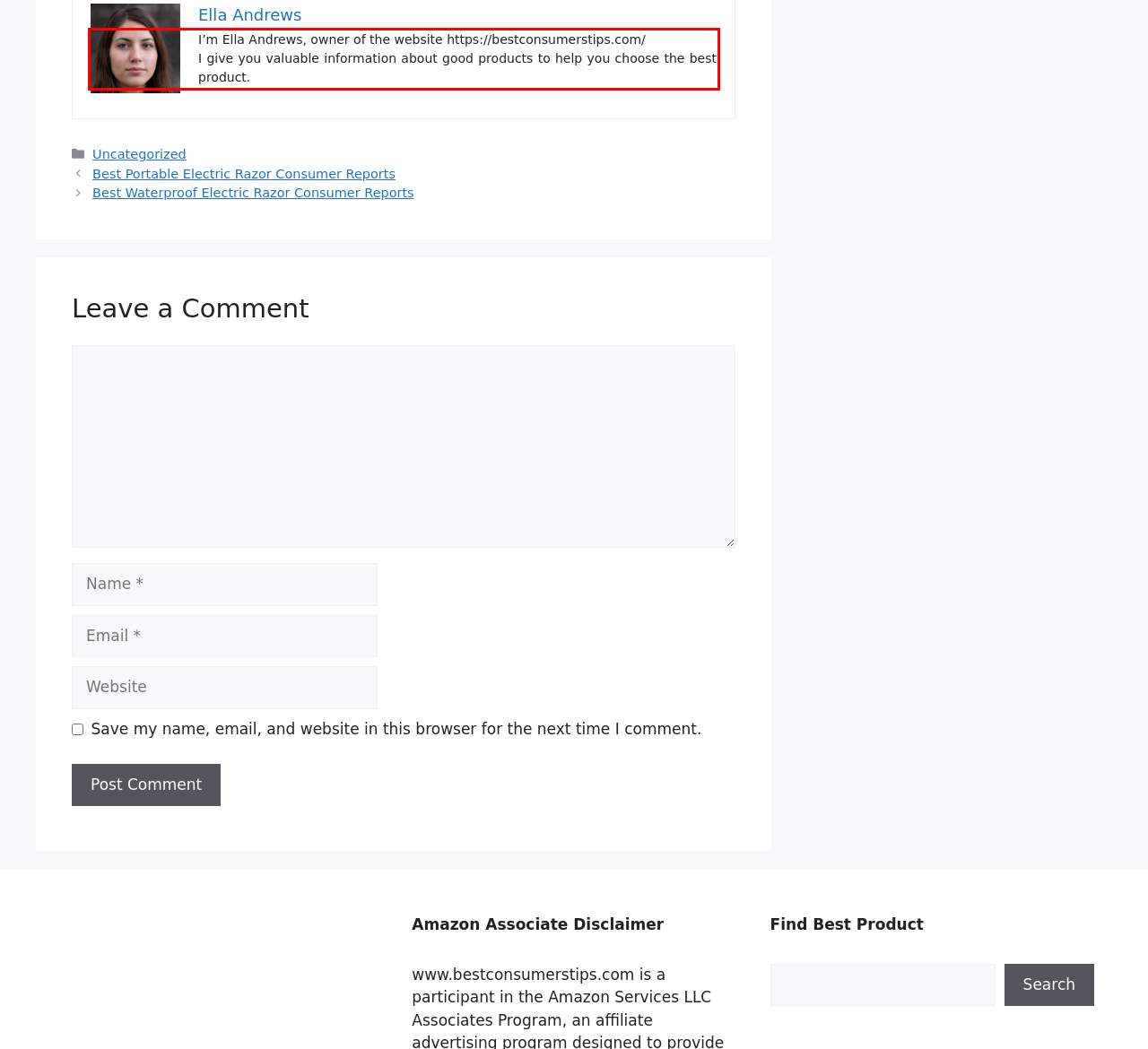You have a screenshot of a webpage where a UI element is enclosed in a red rectangle. Perform OCR to capture the text inside this red rectangle.

I’m Ella Andrews, owner of the website https://bestconsumerstips.com/ I give you valuable information about good products to help you choose the best product.